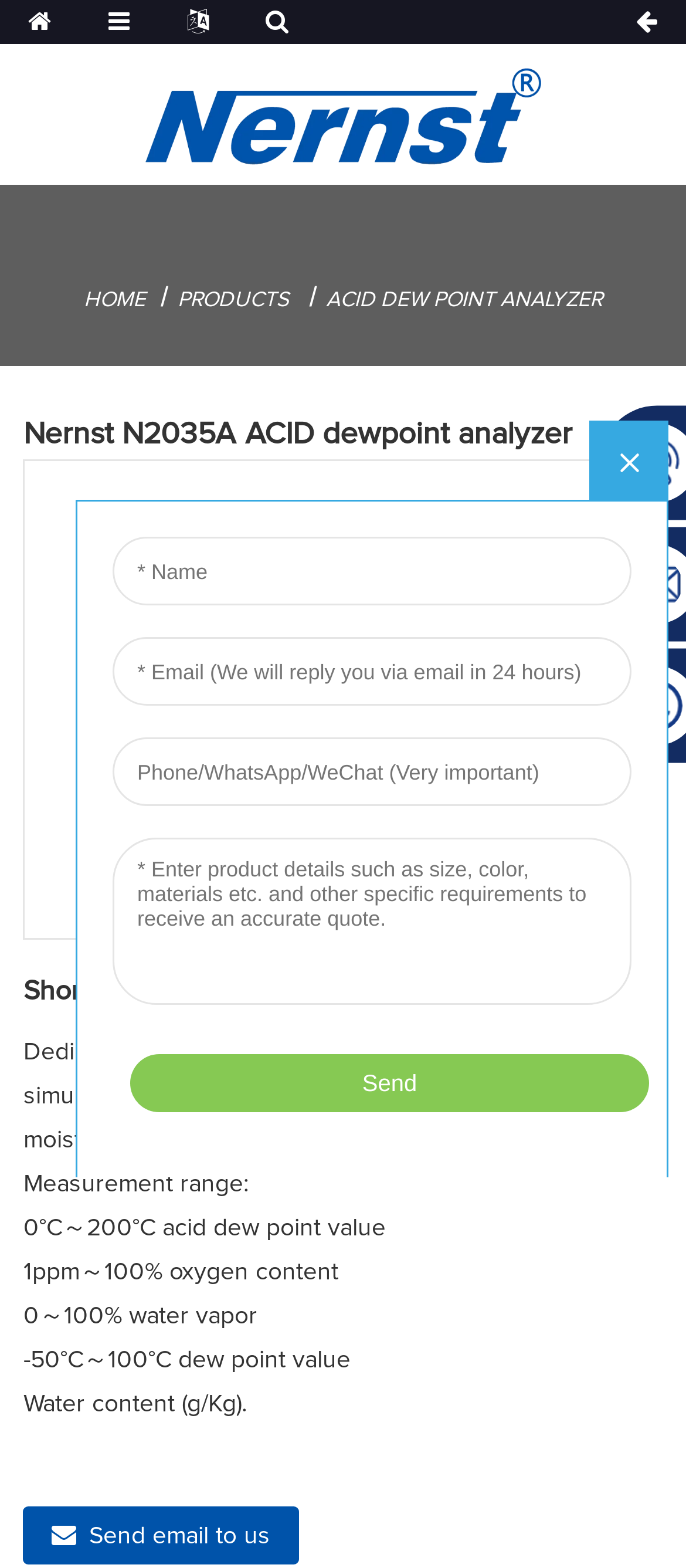What is the name of the instrument on this webpage?
Look at the image and respond to the question as thoroughly as possible.

The name of the instrument can be found in the heading element with the text 'Nernst N2035A ACID dewpoint analyzer' which is located at the top of the webpage.